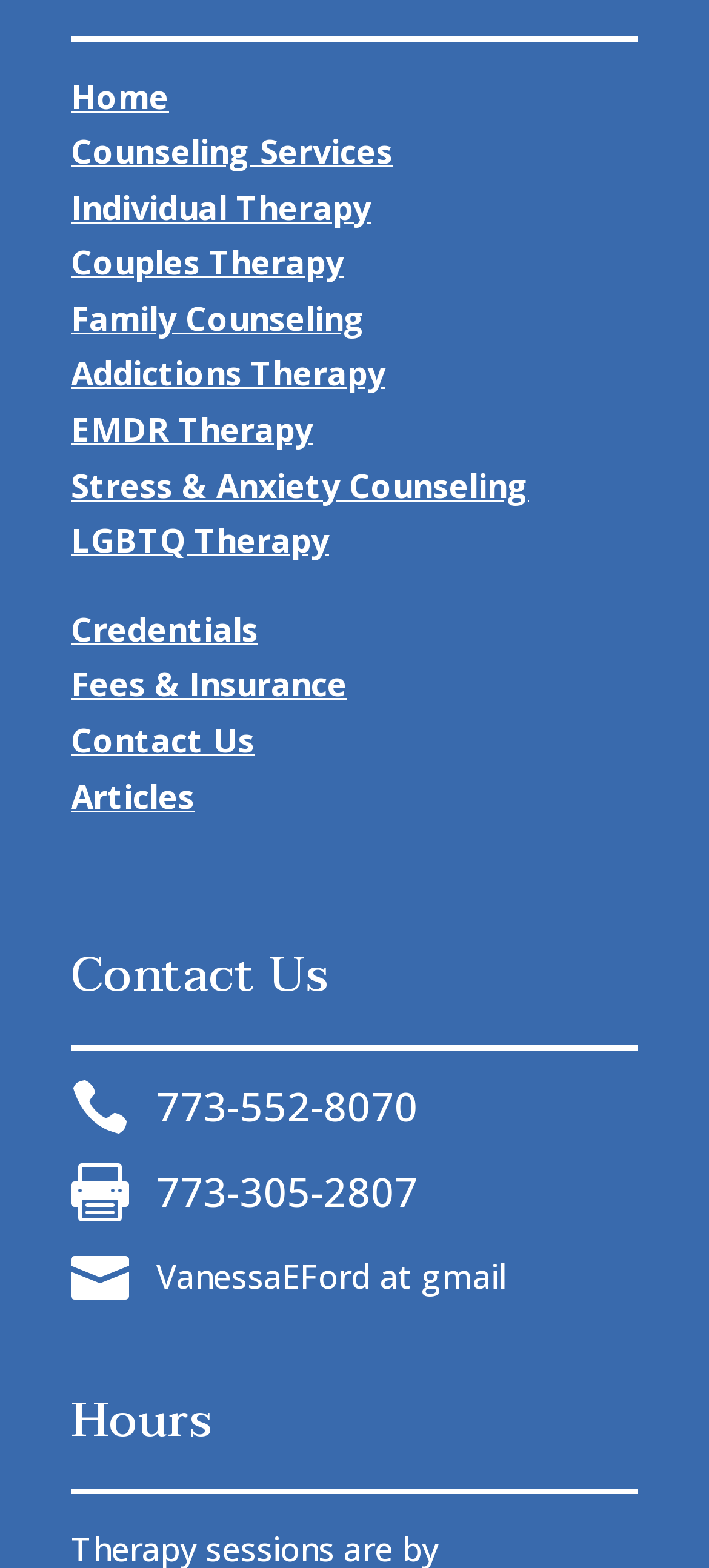Carefully observe the image and respond to the question with a detailed answer:
What is the email address listed?

The email address listed is 'VanessaEFord at gmail' which is a static text element within a layout table with a bounding box of [0.221, 0.8, 0.713, 0.828].